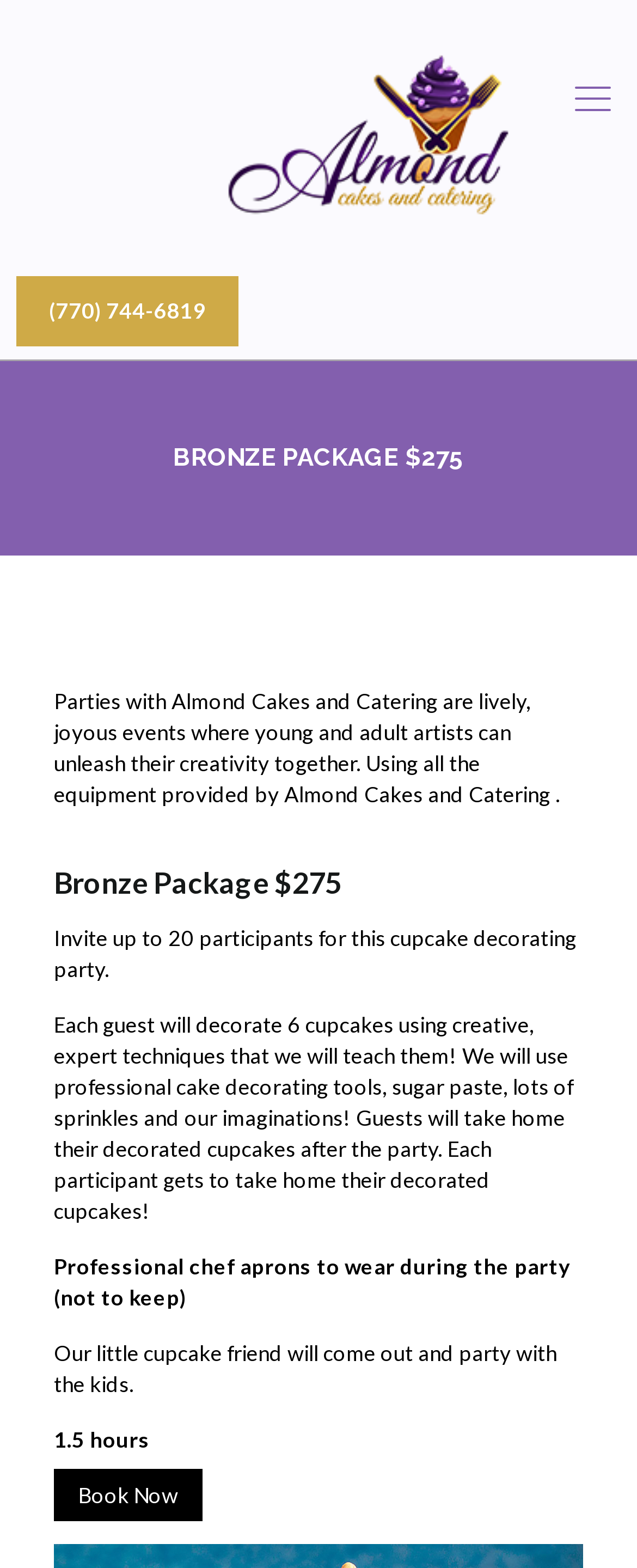Determine the bounding box coordinates for the UI element with the following description: "(770) 744-6819". The coordinates should be four float numbers between 0 and 1, represented as [left, top, right, bottom].

[0.026, 0.176, 0.374, 0.221]